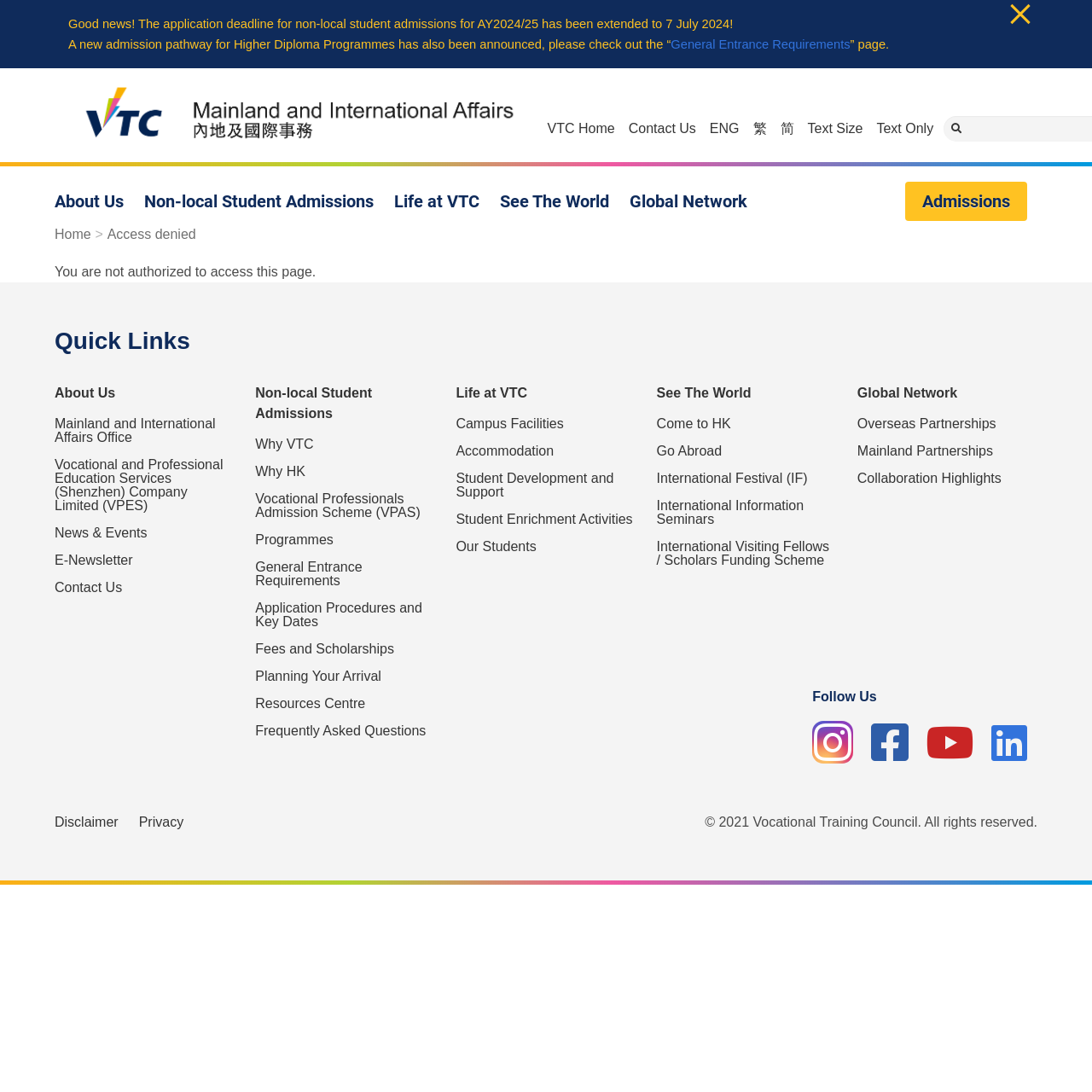Locate the bounding box coordinates of the segment that needs to be clicked to meet this instruction: "Click on 'Non-local Student Admissions'".

[0.132, 0.173, 0.342, 0.196]